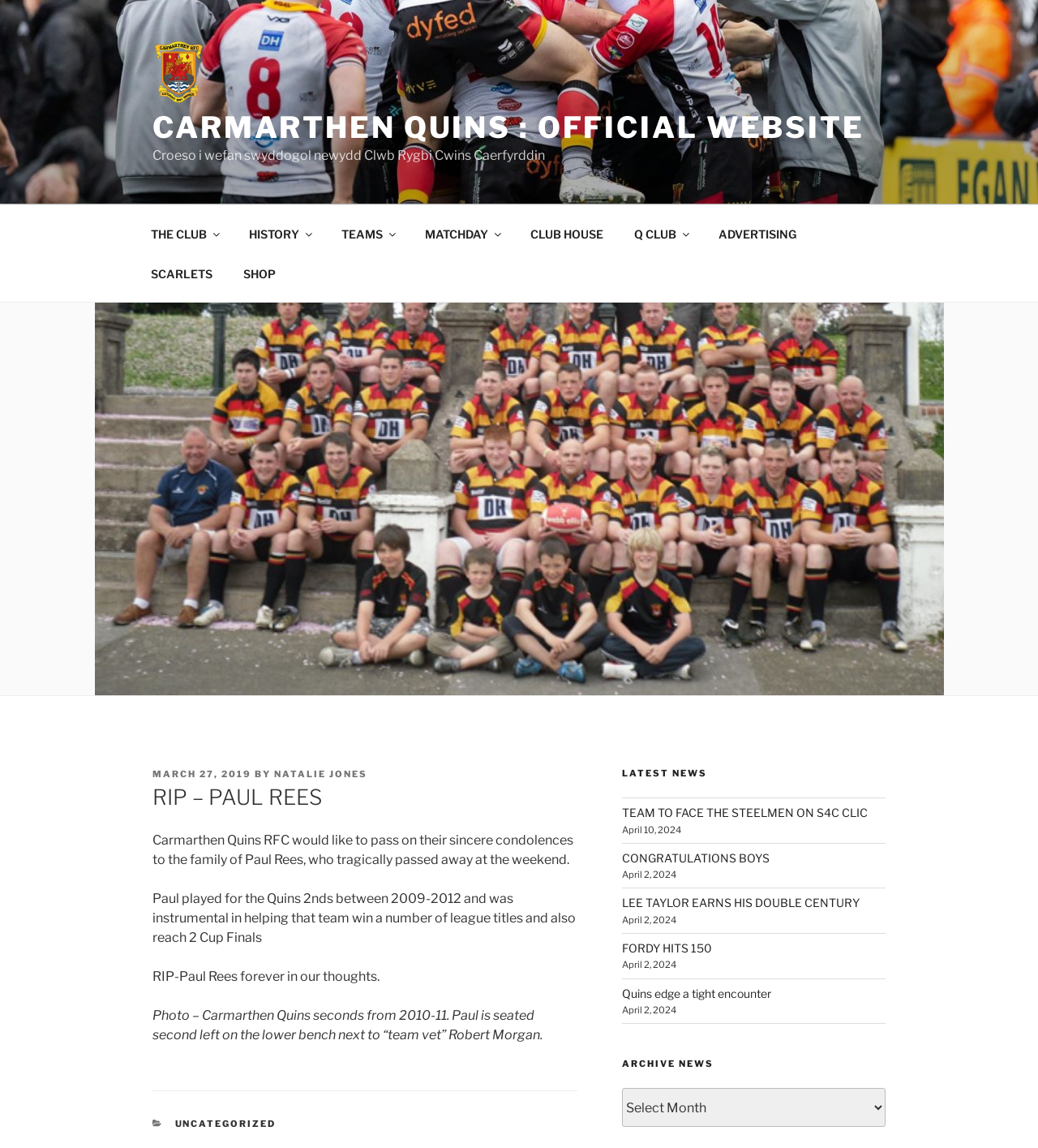What is the position of the 'THE CLUB' link?
Please answer using one word or phrase, based on the screenshot.

Top left